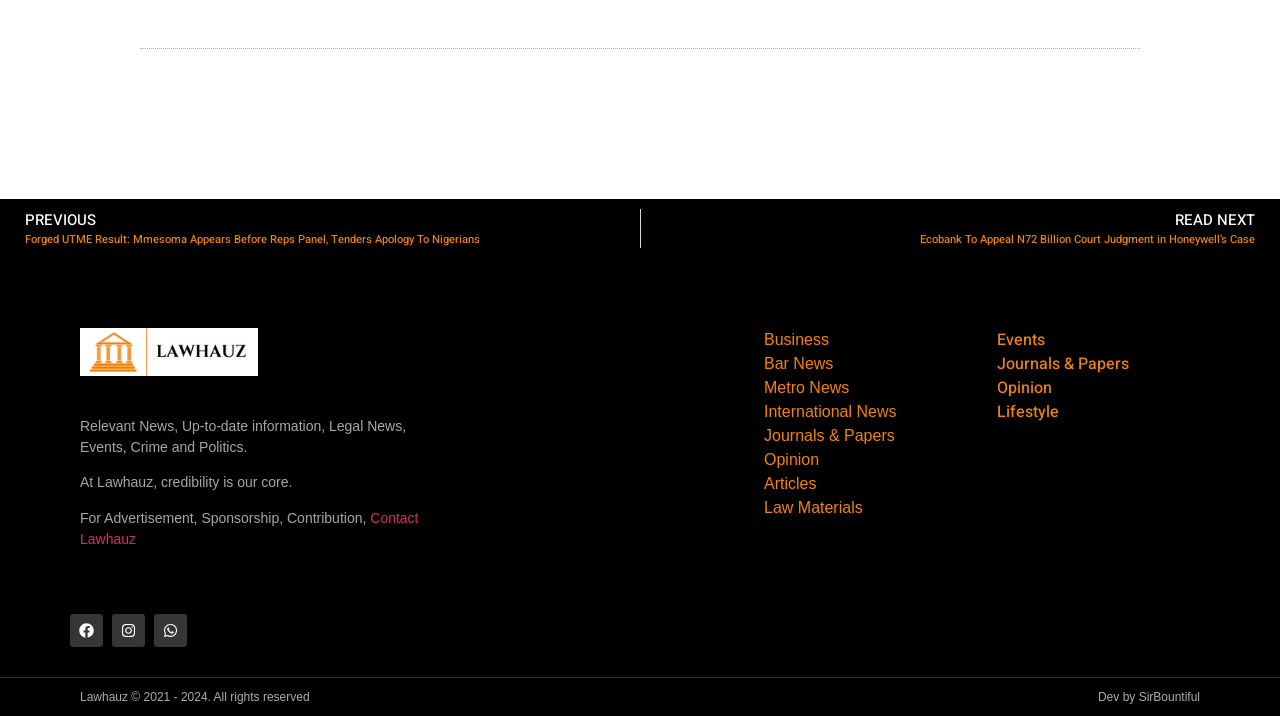How many social media platforms are linked on this webpage?
Look at the screenshot and respond with one word or a short phrase.

3